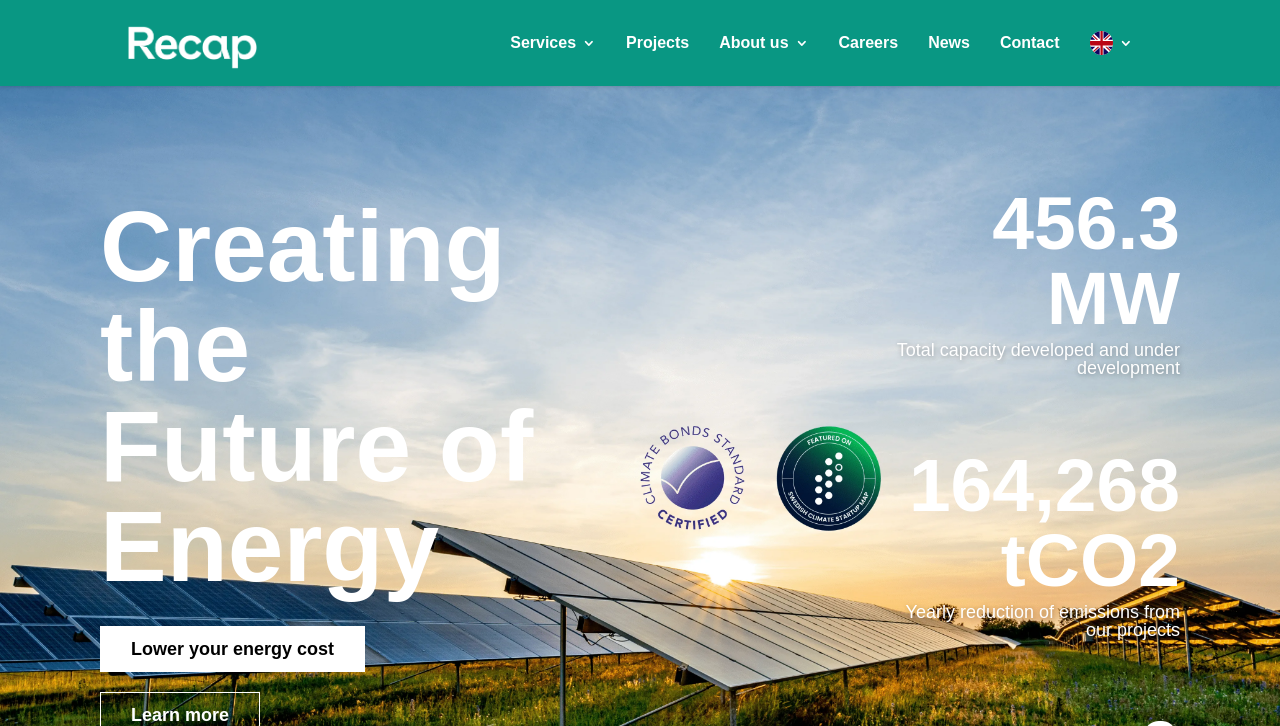Identify and extract the main heading from the webpage.

Creating the Future of Energy